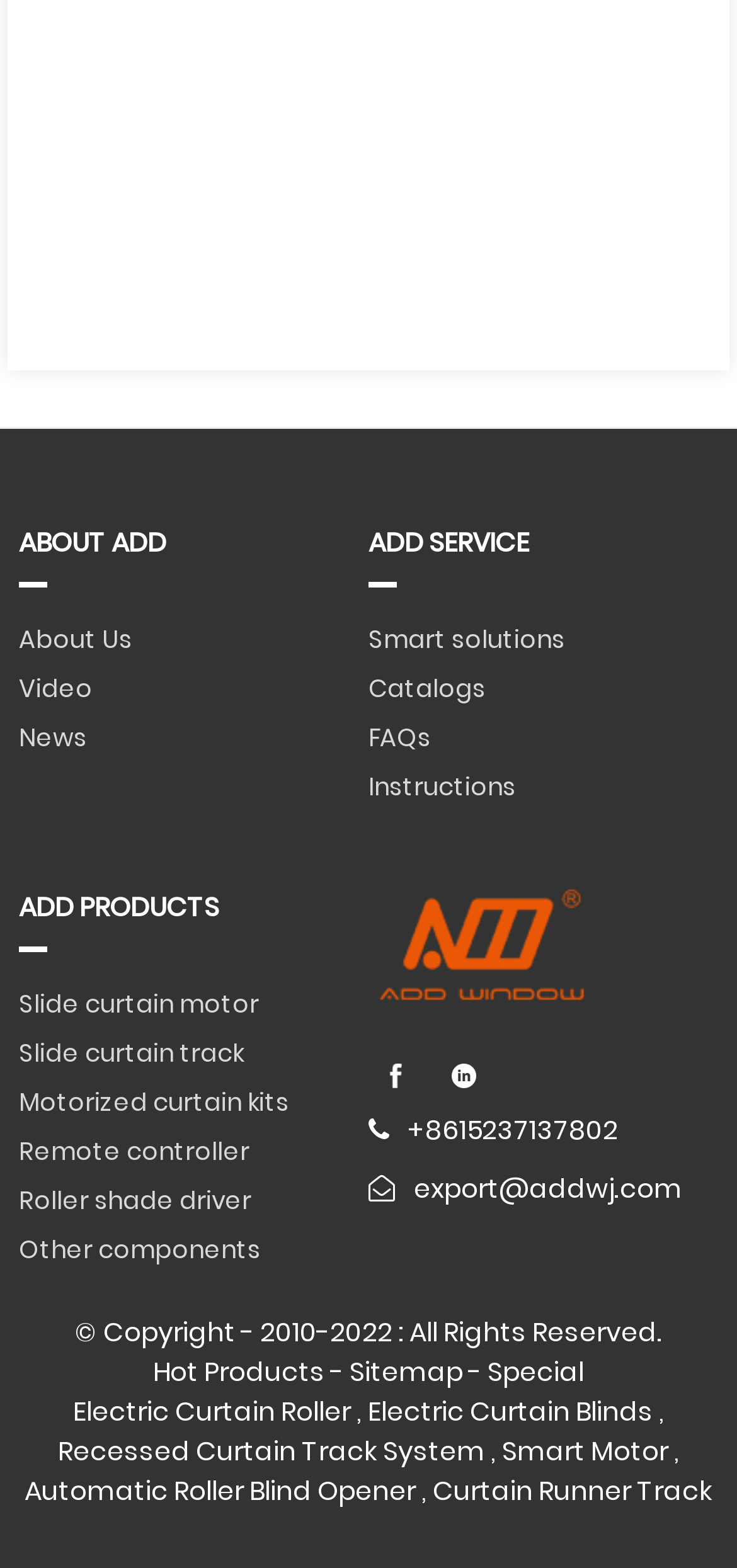Respond with a single word or phrase for the following question: 
How can I contact the company?

Phone and email